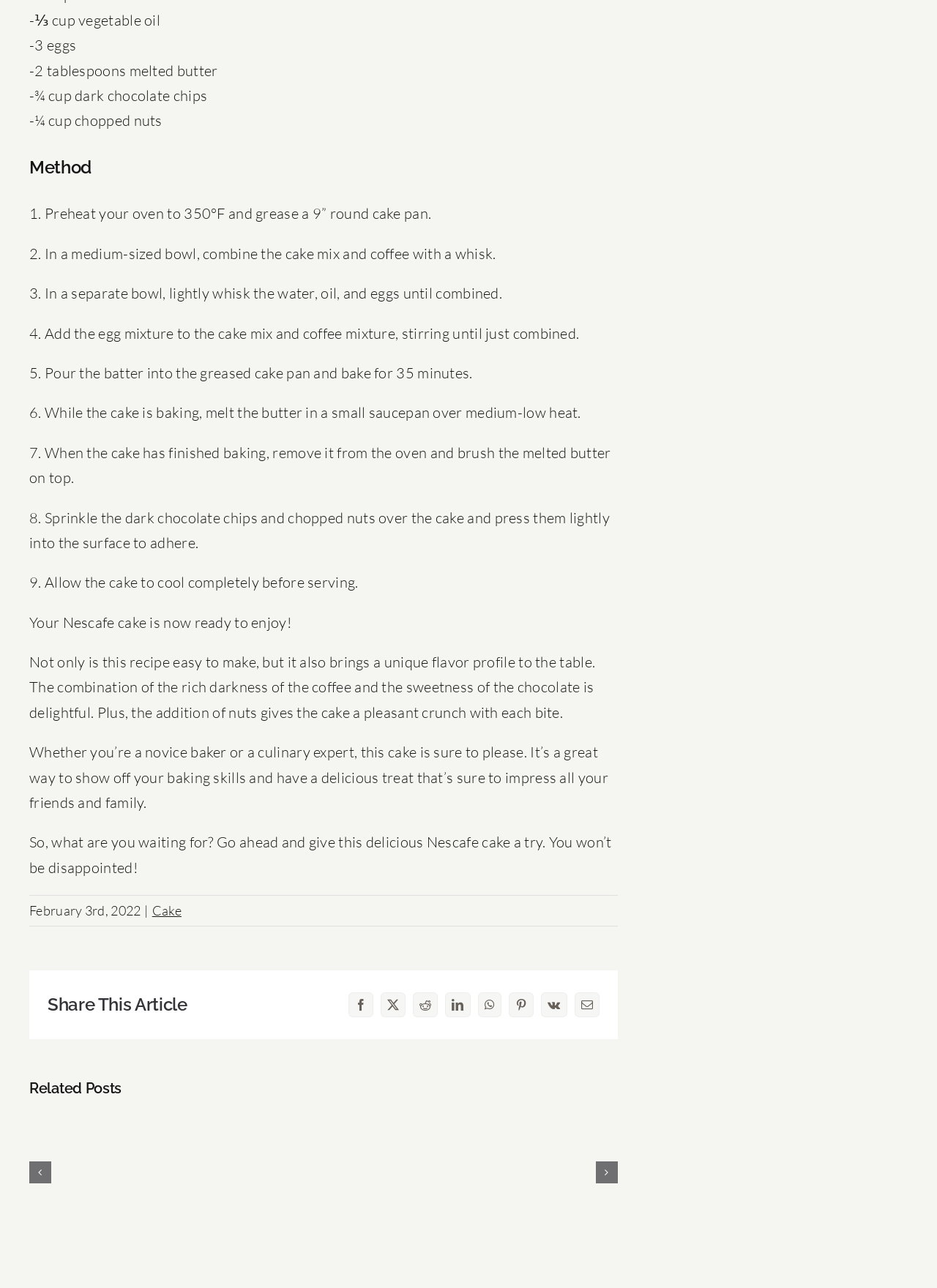Highlight the bounding box coordinates of the region I should click on to meet the following instruction: "Share this article on Facebook".

[0.371, 0.771, 0.398, 0.79]